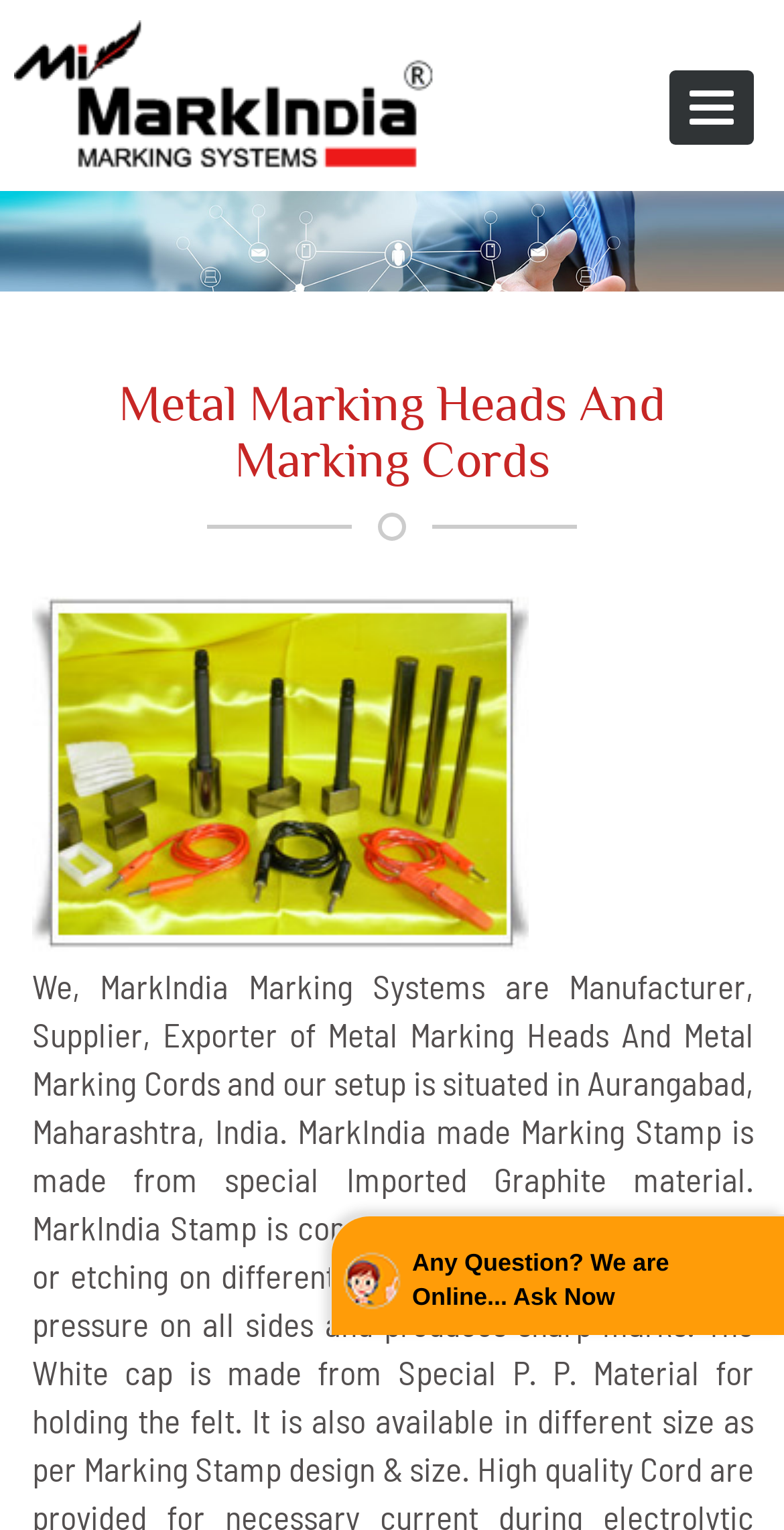Provide the bounding box coordinates of the HTML element this sentence describes: "Toggle navigation". The bounding box coordinates consist of four float numbers between 0 and 1, i.e., [left, top, right, bottom].

[0.854, 0.046, 0.962, 0.095]